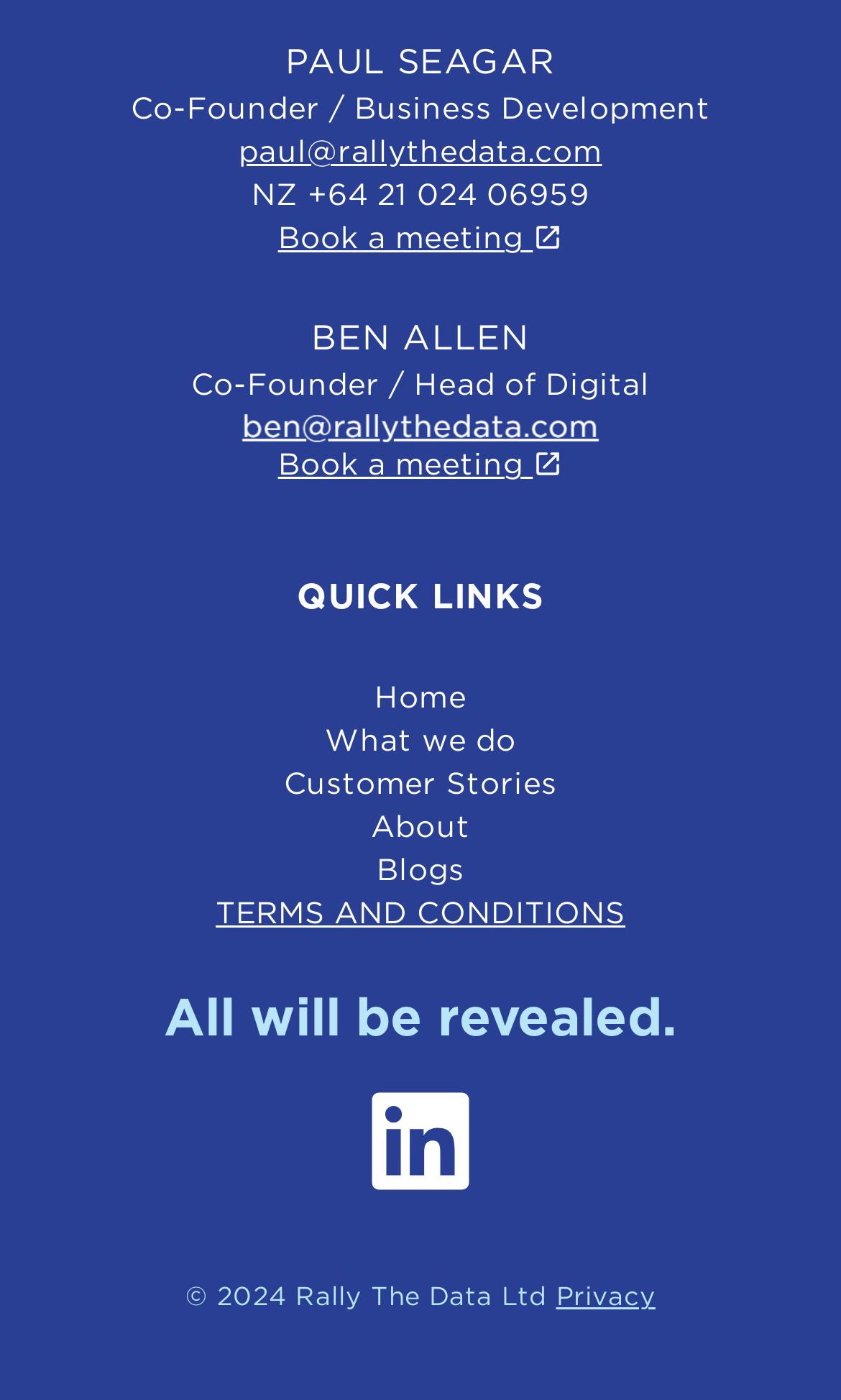What is the phone number of Ben Allen?
Answer the question with detailed information derived from the image.

Ben Allen's phone number is provided on the webpage as 'NZ +64 21 024 06959', which is located below his job title.